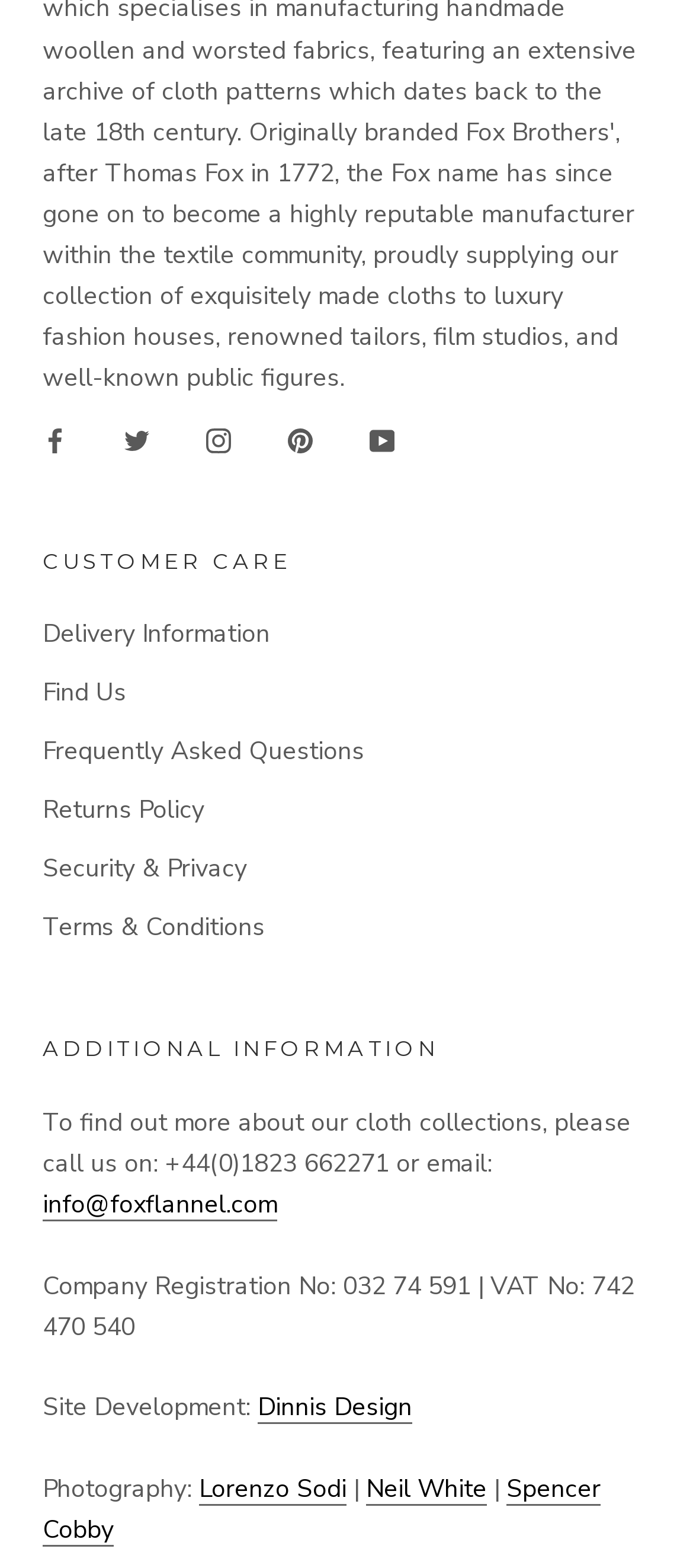Who developed the website?
Ensure your answer is thorough and detailed.

I found the website developer by reading the text at the bottom of the webpage, which states 'Site Development: Dinnis Design'.